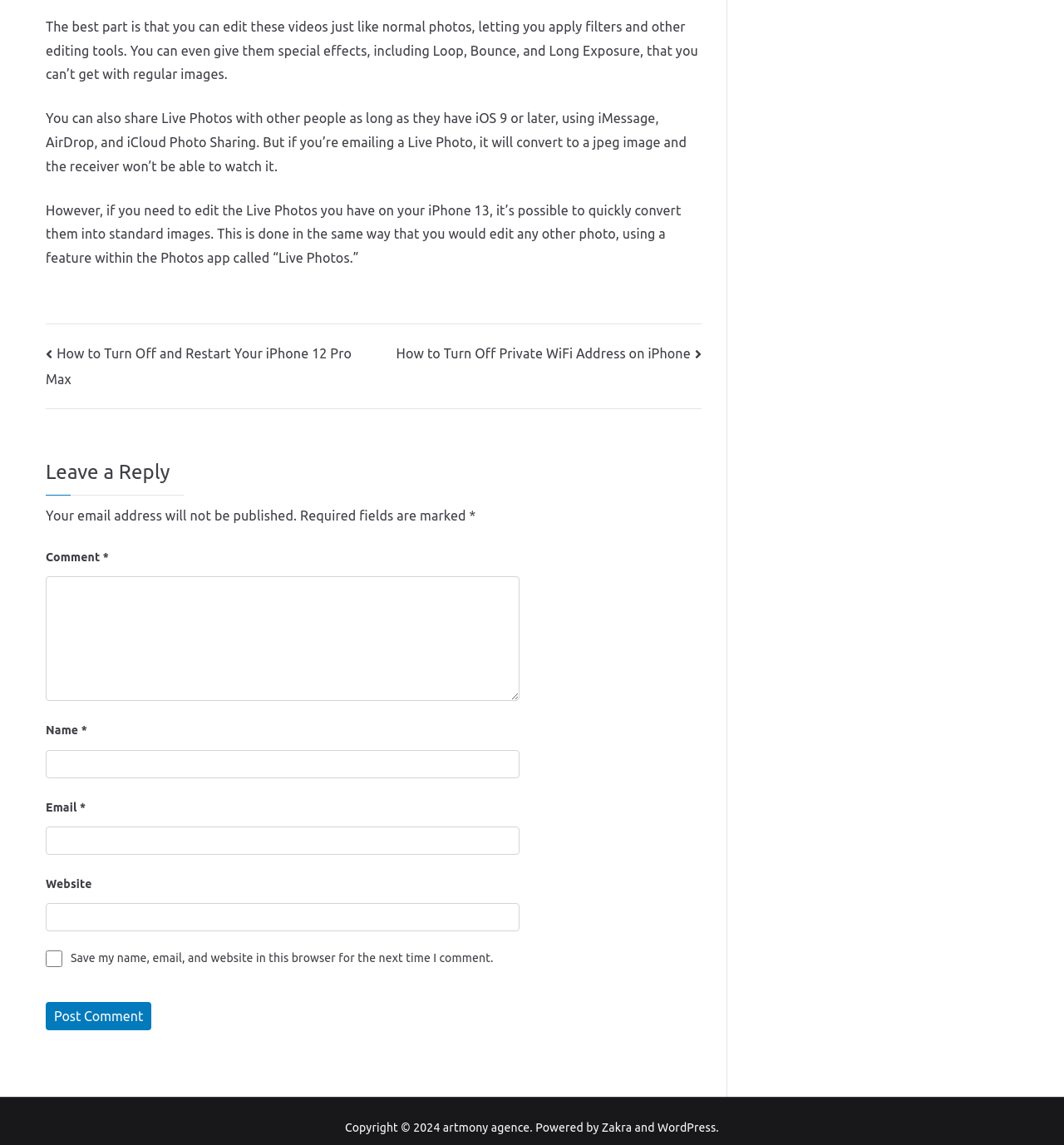How can you convert Live Photos to standard images?
Can you provide a detailed and comprehensive answer to the question?

The webpage states that if you need to edit the Live Photos on your iPhone 13, you can quickly convert them into standard images using a feature within the Photos app called 'Live Photos'.